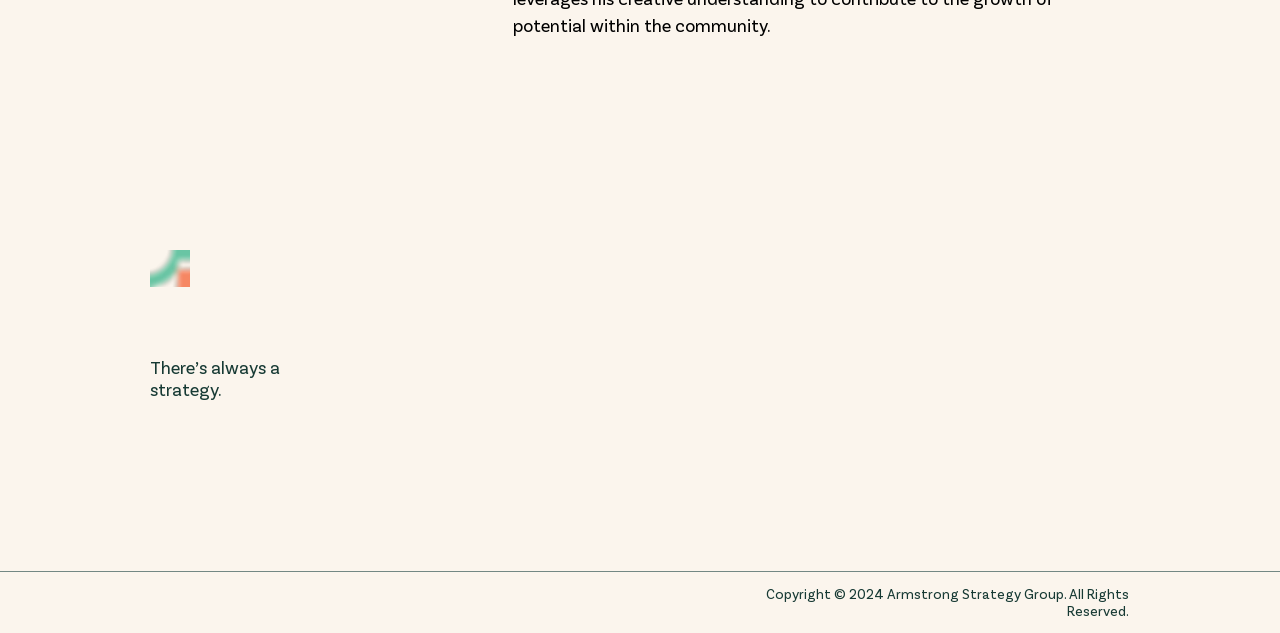Find the bounding box coordinates of the clickable area required to complete the following action: "Click the Armstrong Strategy Group logo.".

[0.117, 0.395, 0.148, 0.453]